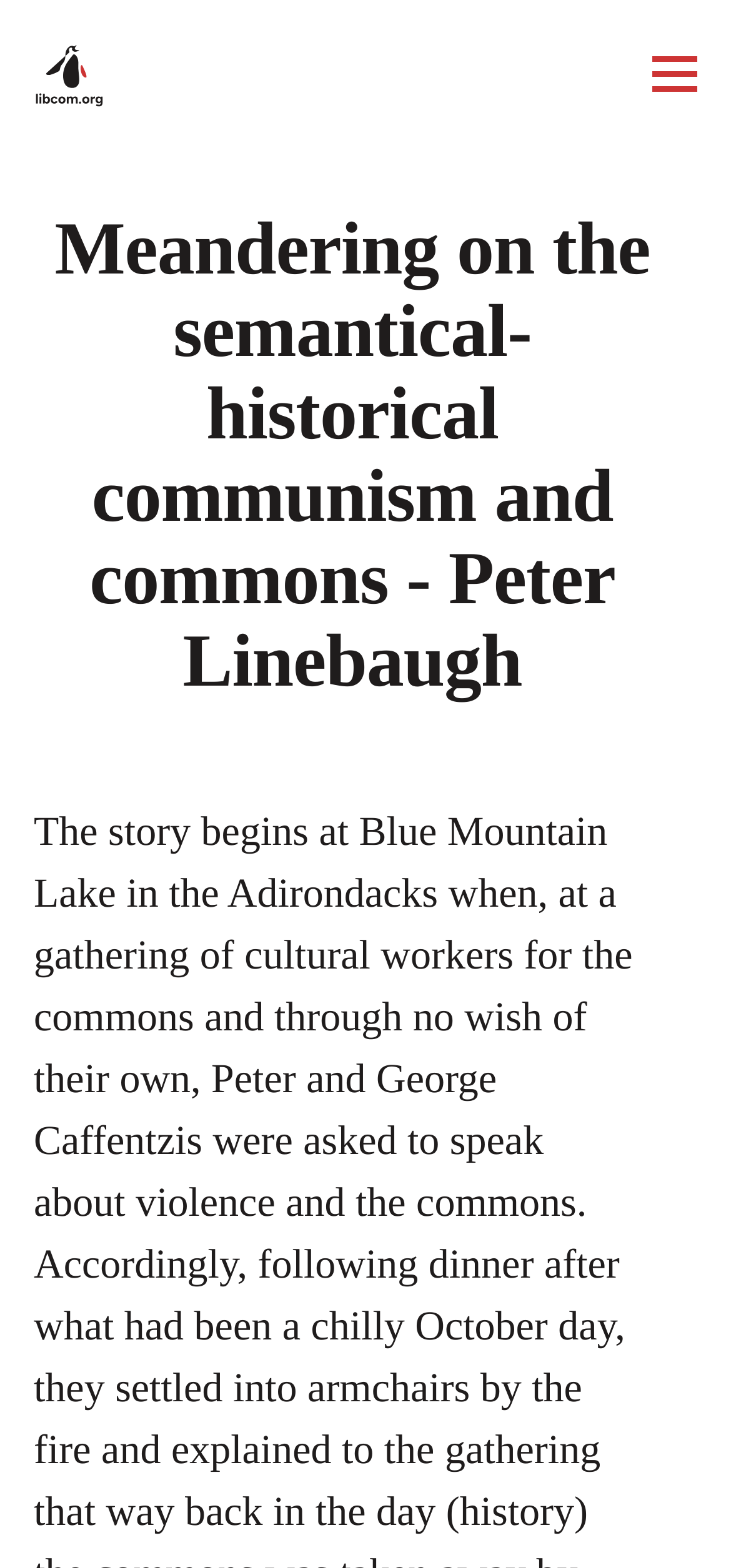Predict the bounding box of the UI element that fits this description: "Skip to main content".

[0.0, 0.0, 1.0, 0.022]